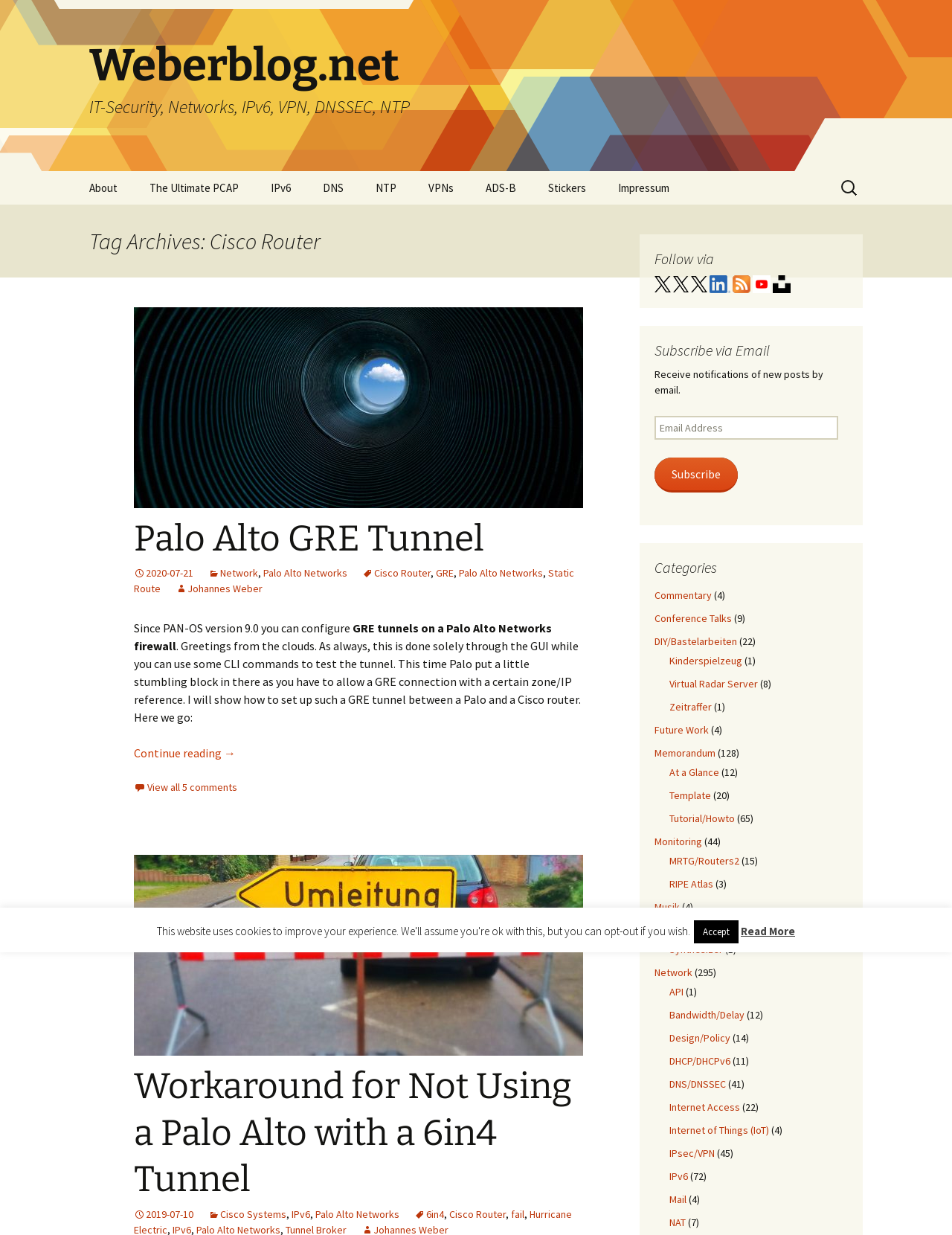Identify the bounding box coordinates of the clickable region to carry out the given instruction: "Search for something".

[0.88, 0.141, 0.906, 0.163]